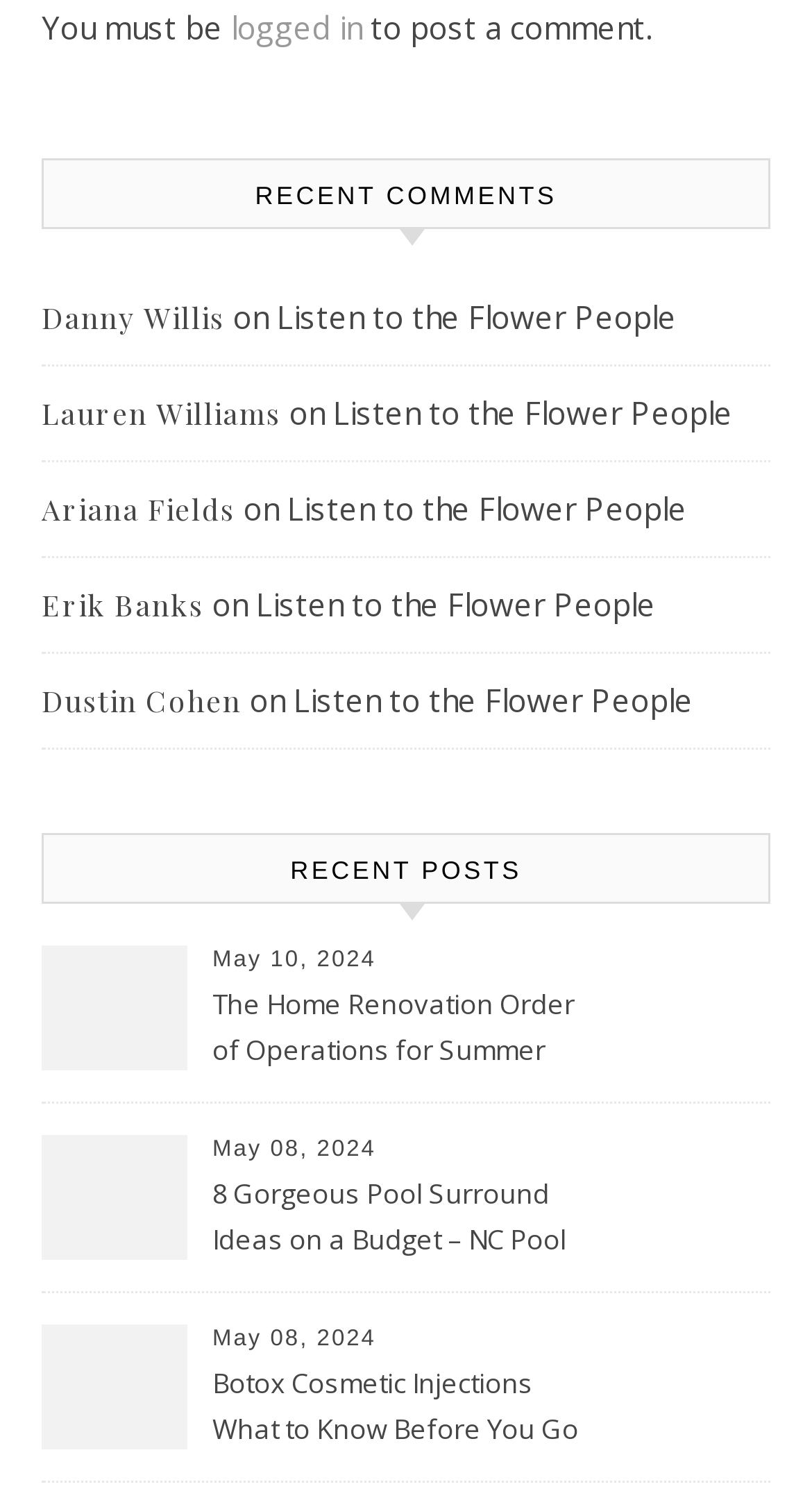Find the bounding box coordinates of the area that needs to be clicked in order to achieve the following instruction: "view 'RECENT COMMENTS'". The coordinates should be specified as four float numbers between 0 and 1, i.e., [left, top, right, bottom].

[0.301, 0.106, 0.699, 0.151]